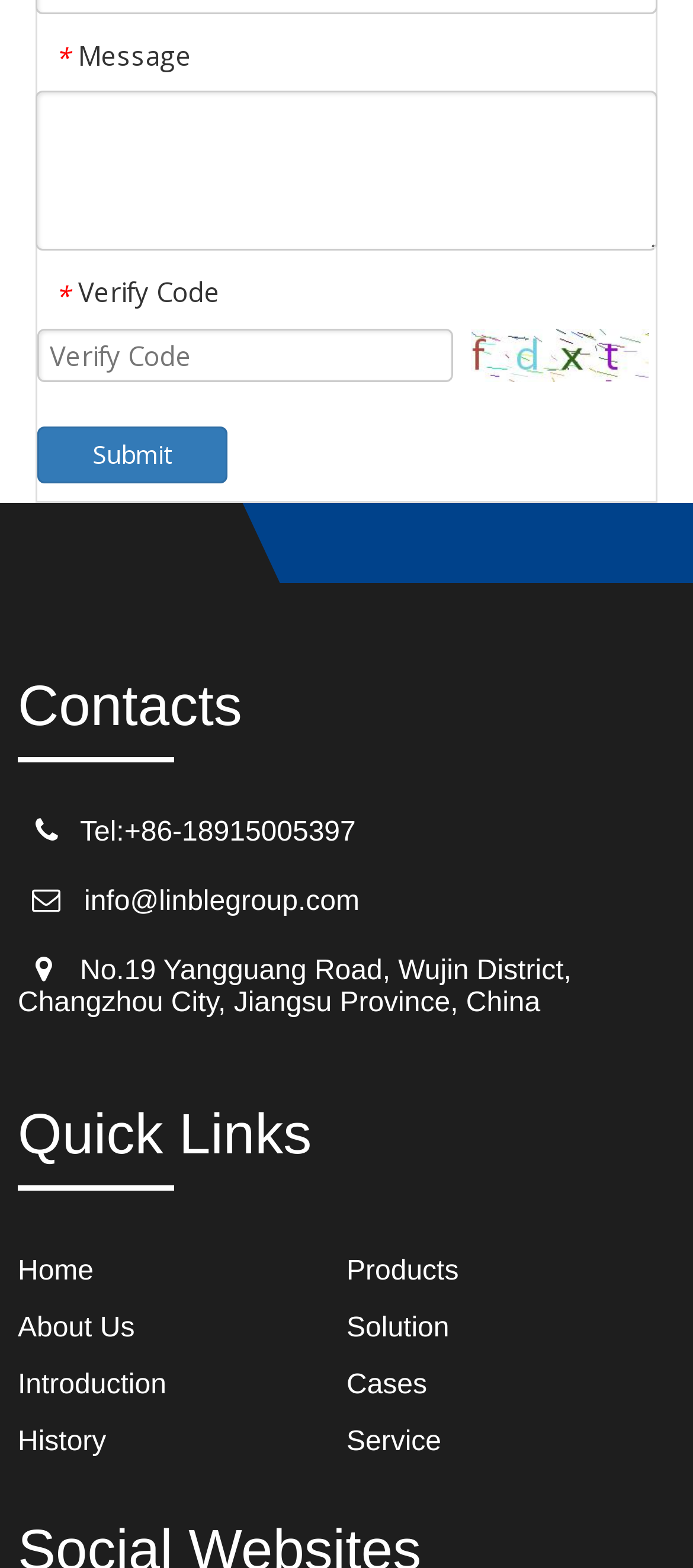Provide the bounding box coordinates for the UI element described in this sentence: "name="faptcha_response_field" placeholder="Verify Code"". The coordinates should be four float values between 0 and 1, i.e., [left, top, right, bottom].

[0.054, 0.11, 0.654, 0.144]